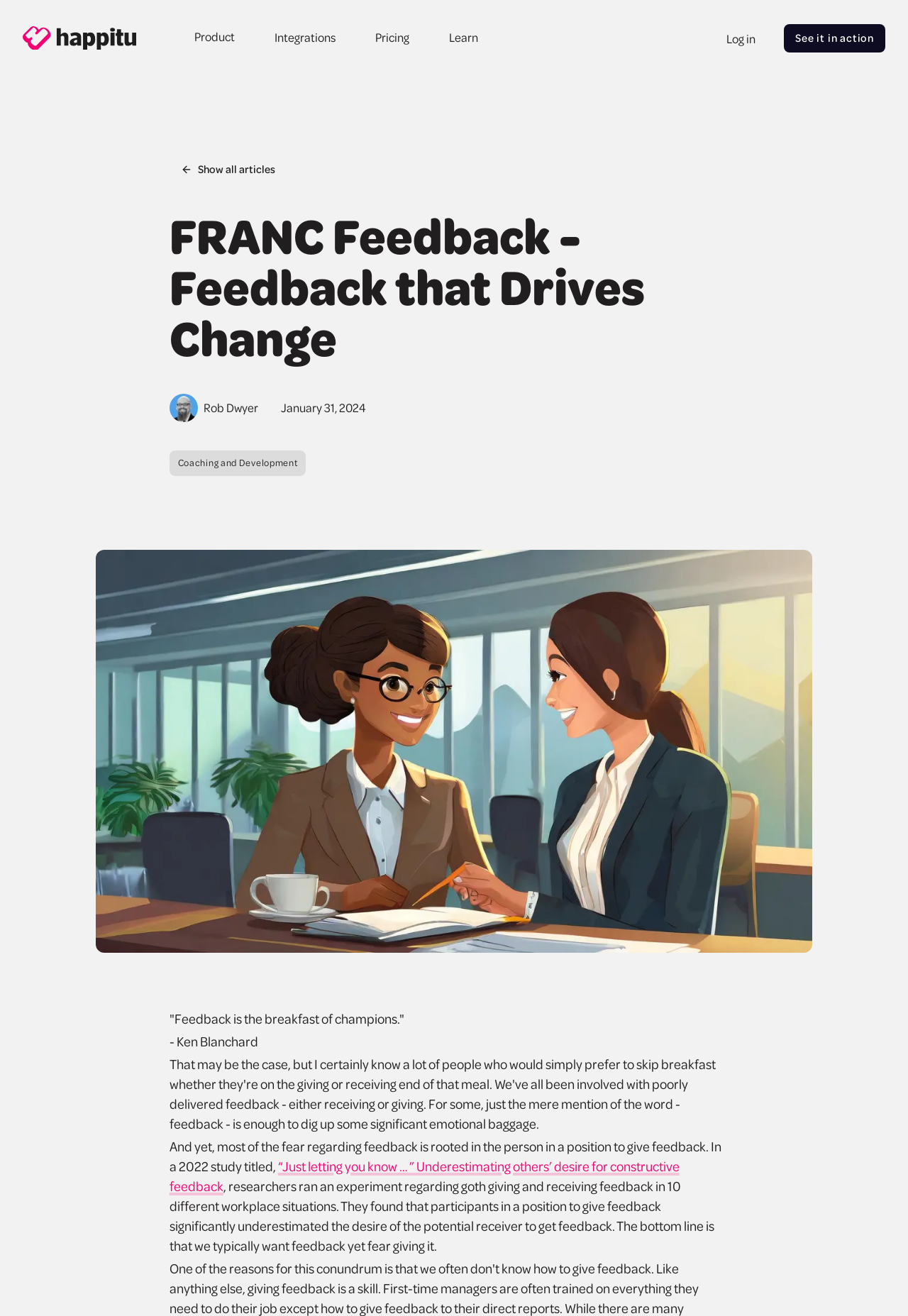Determine the bounding box coordinates for the area that should be clicked to carry out the following instruction: "View the About page".

None